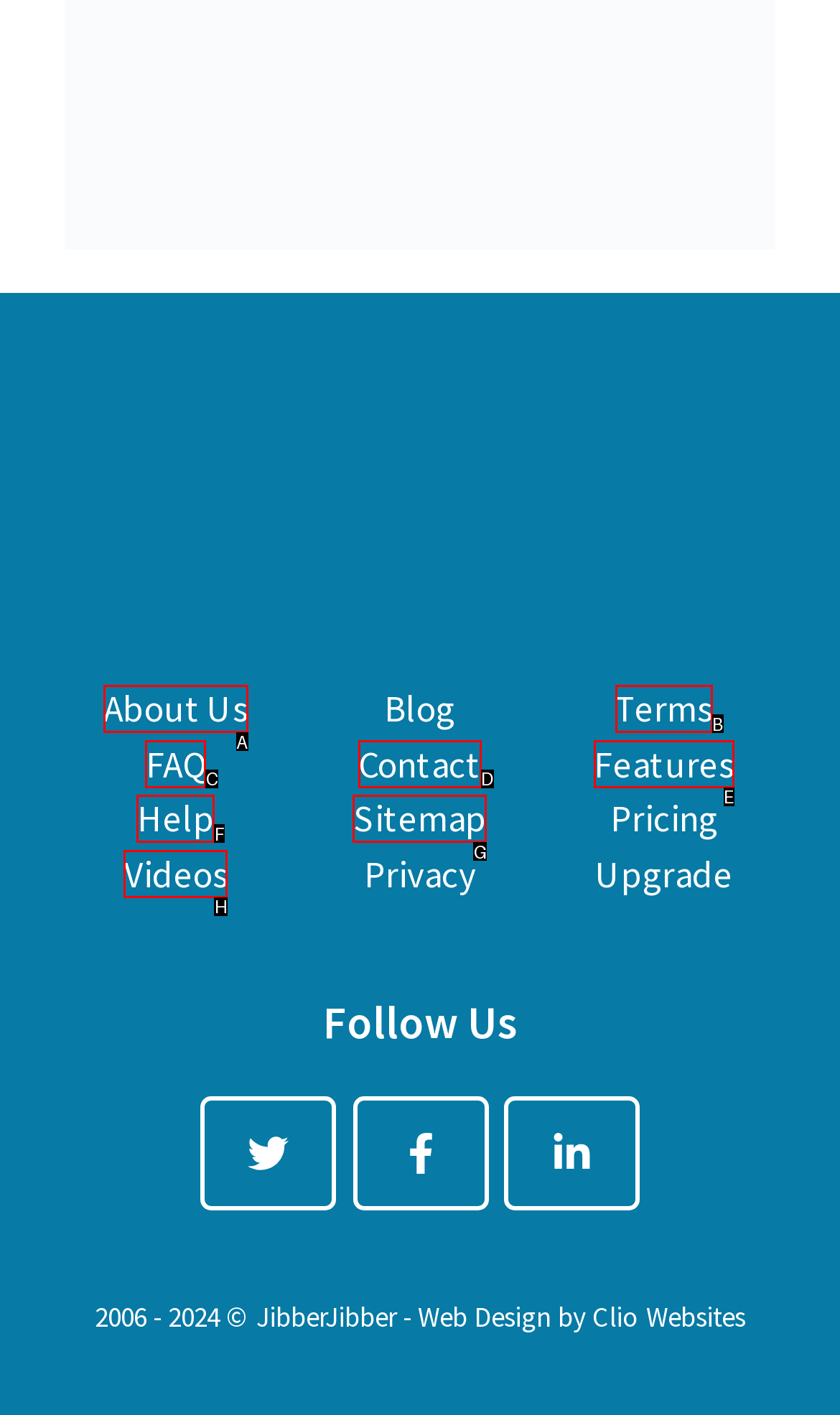Examine the description: About Us and indicate the best matching option by providing its letter directly from the choices.

A